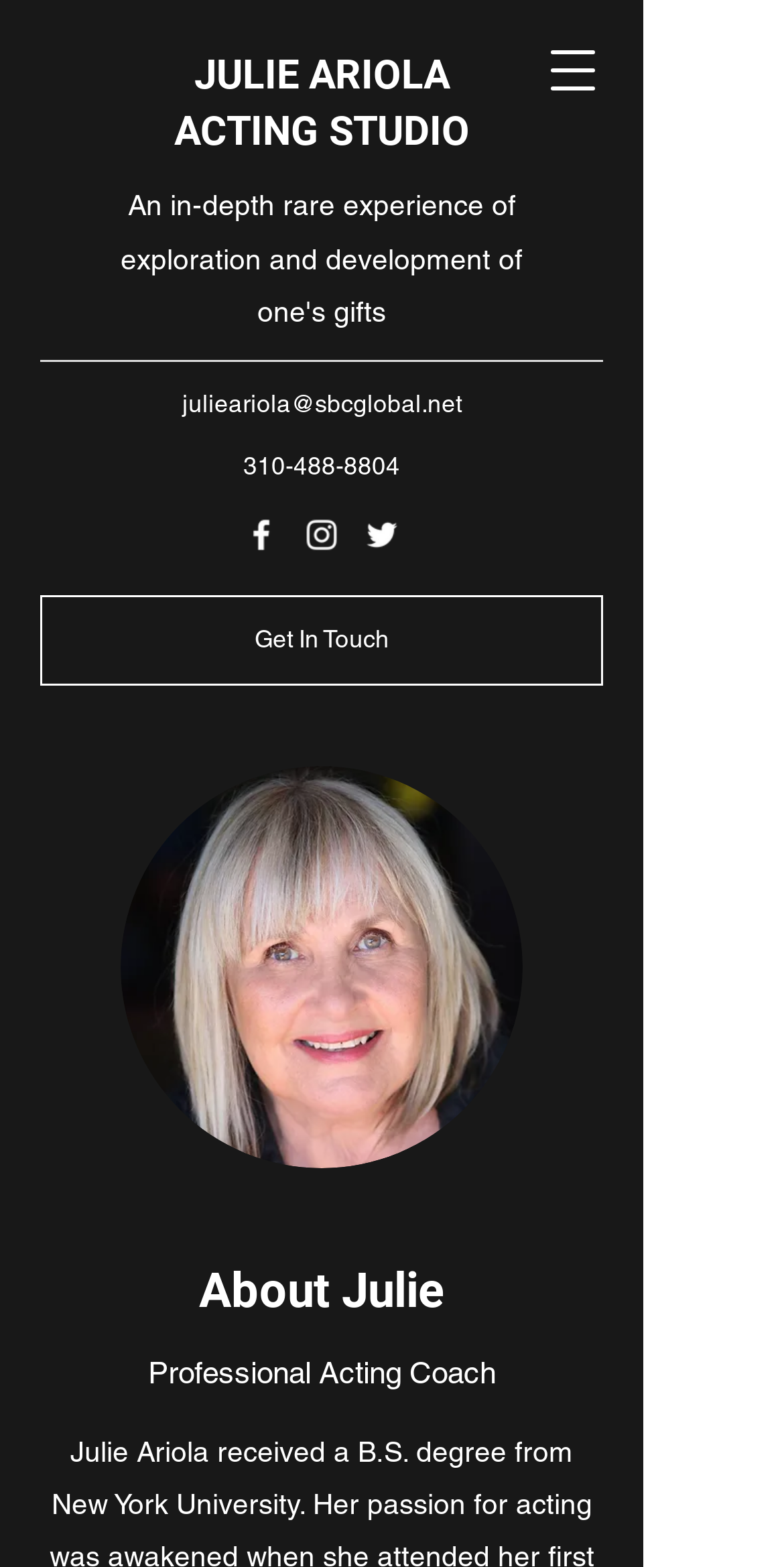Using the given description, provide the bounding box coordinates formatted as (top-left x, top-left y, bottom-right x, bottom-right y), with all values being floating point numbers between 0 and 1. Description: aria-label="instagram"

[0.385, 0.329, 0.436, 0.354]